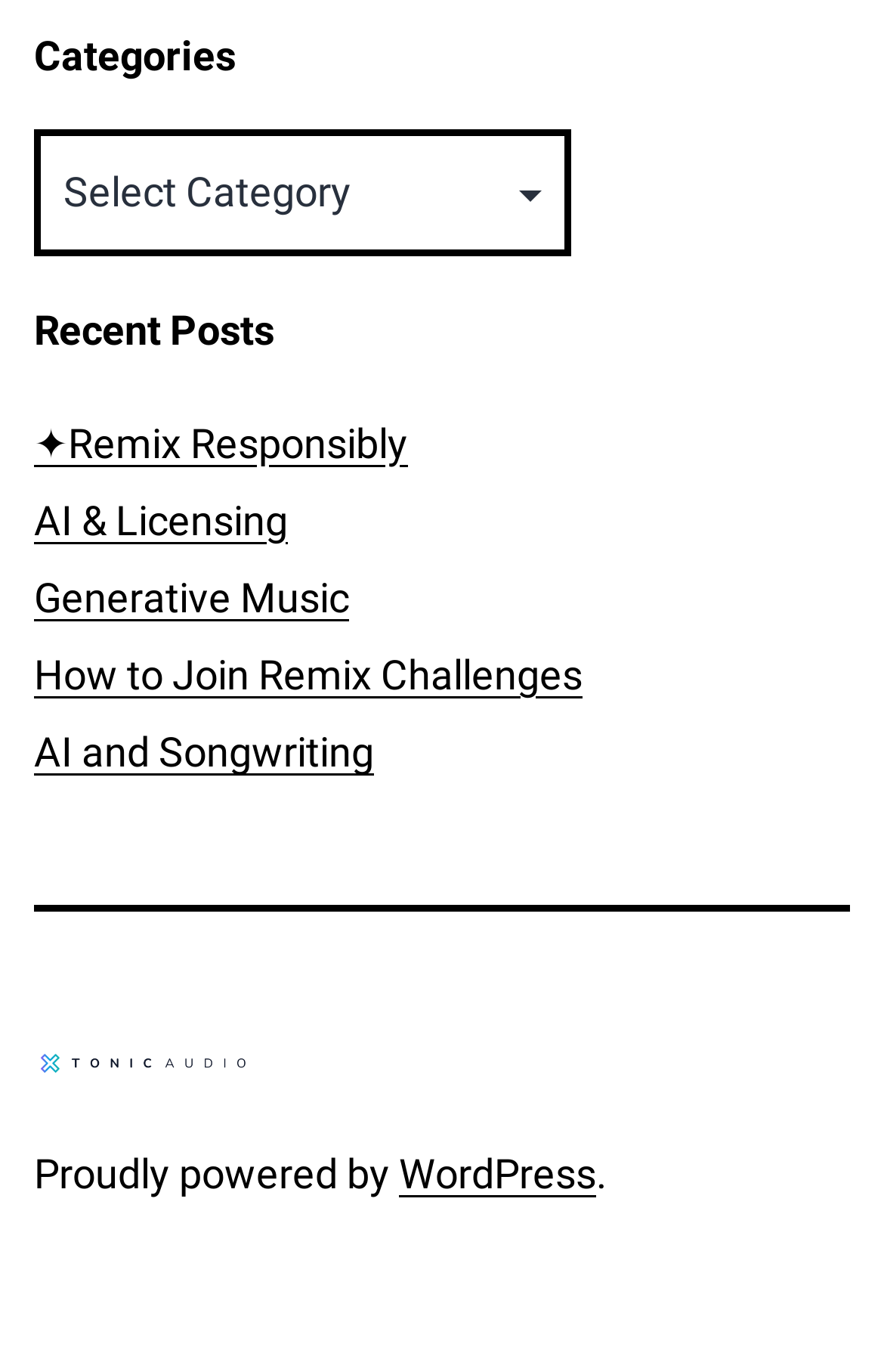Please identify the bounding box coordinates of the clickable element to fulfill the following instruction: "Select a category". The coordinates should be four float numbers between 0 and 1, i.e., [left, top, right, bottom].

[0.038, 0.094, 0.646, 0.187]